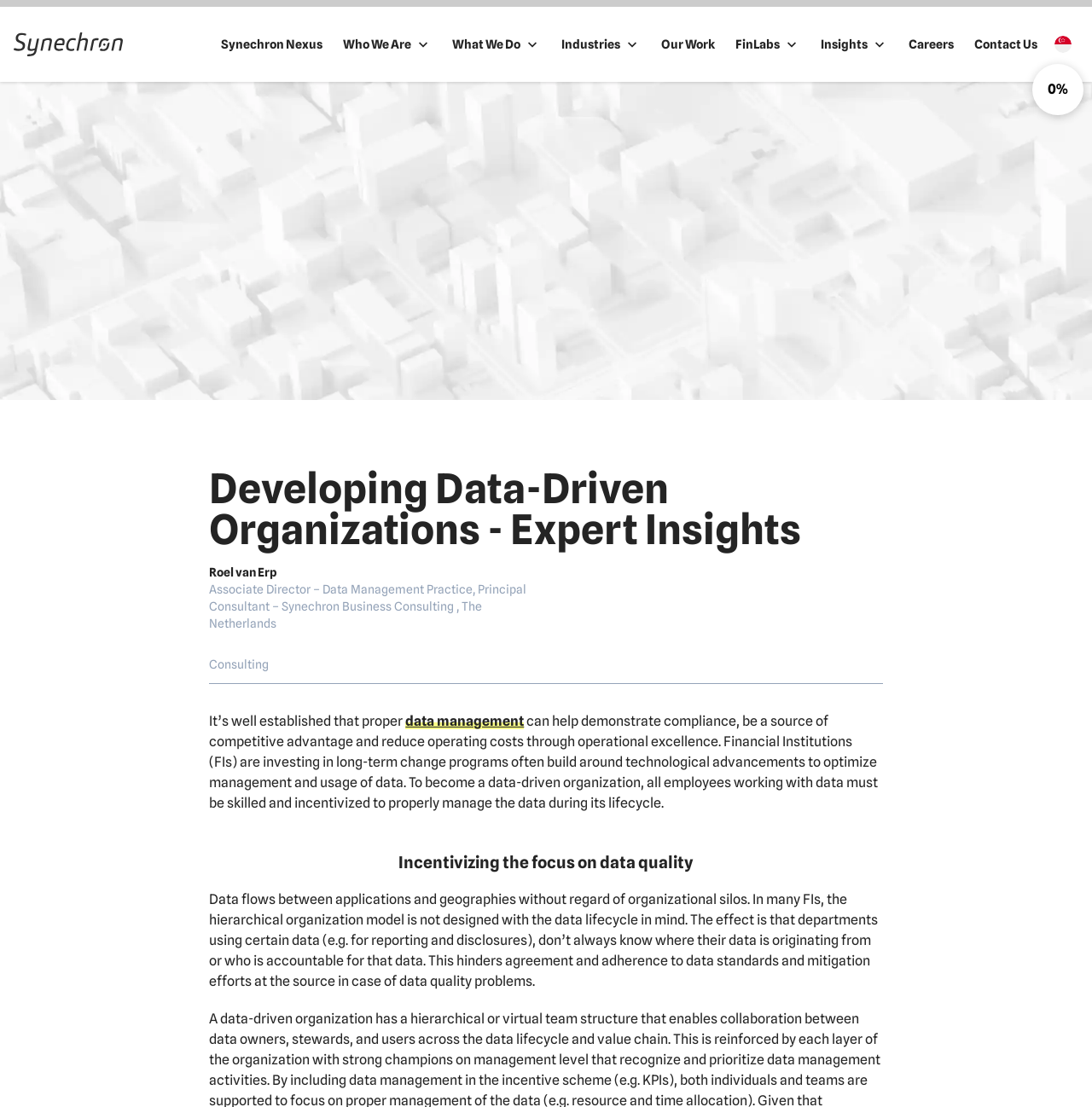Locate the bounding box coordinates of the area where you should click to accomplish the instruction: "Click on the Synechron link".

[0.012, 0.03, 0.112, 0.051]